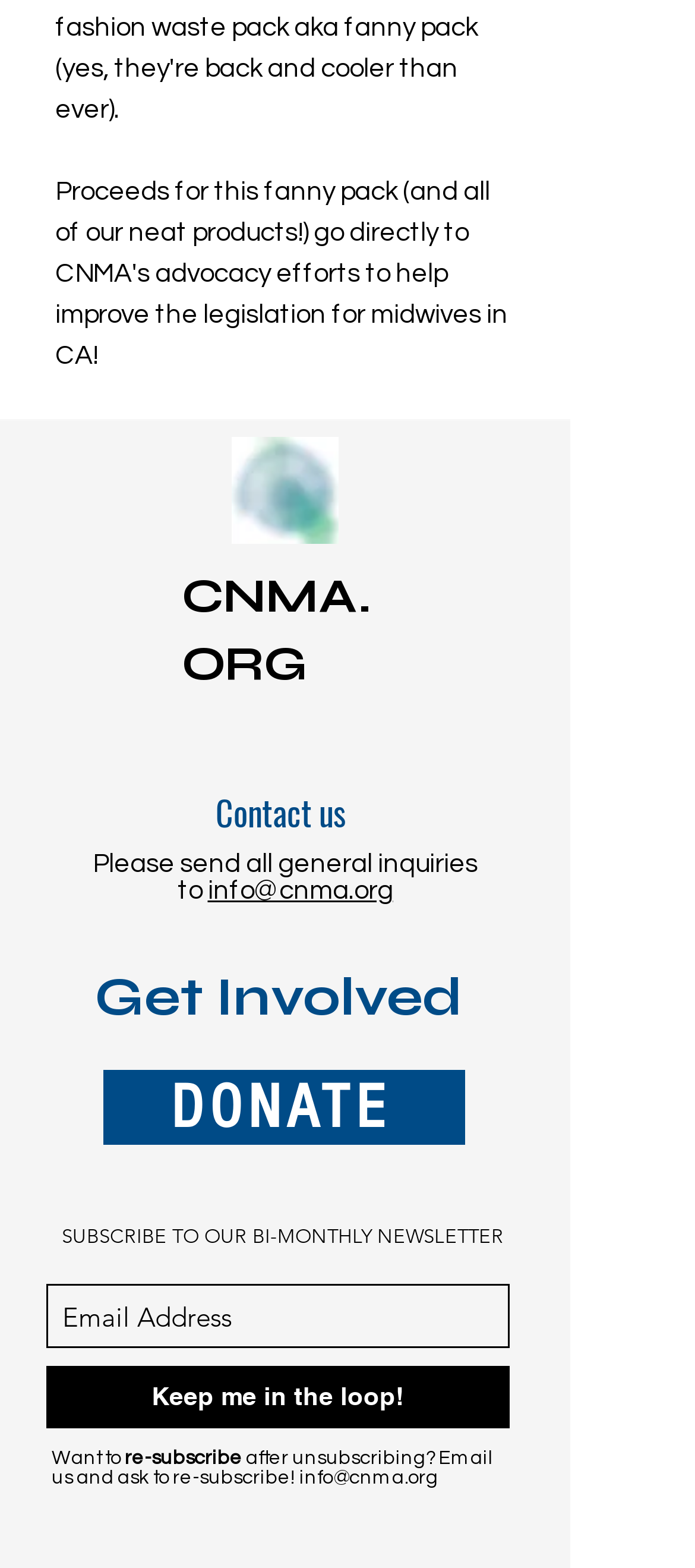Give the bounding box coordinates for this UI element: "alt="Digital book1.jpg"". The coordinates should be four float numbers between 0 and 1, arranged as [left, top, right, bottom].

None